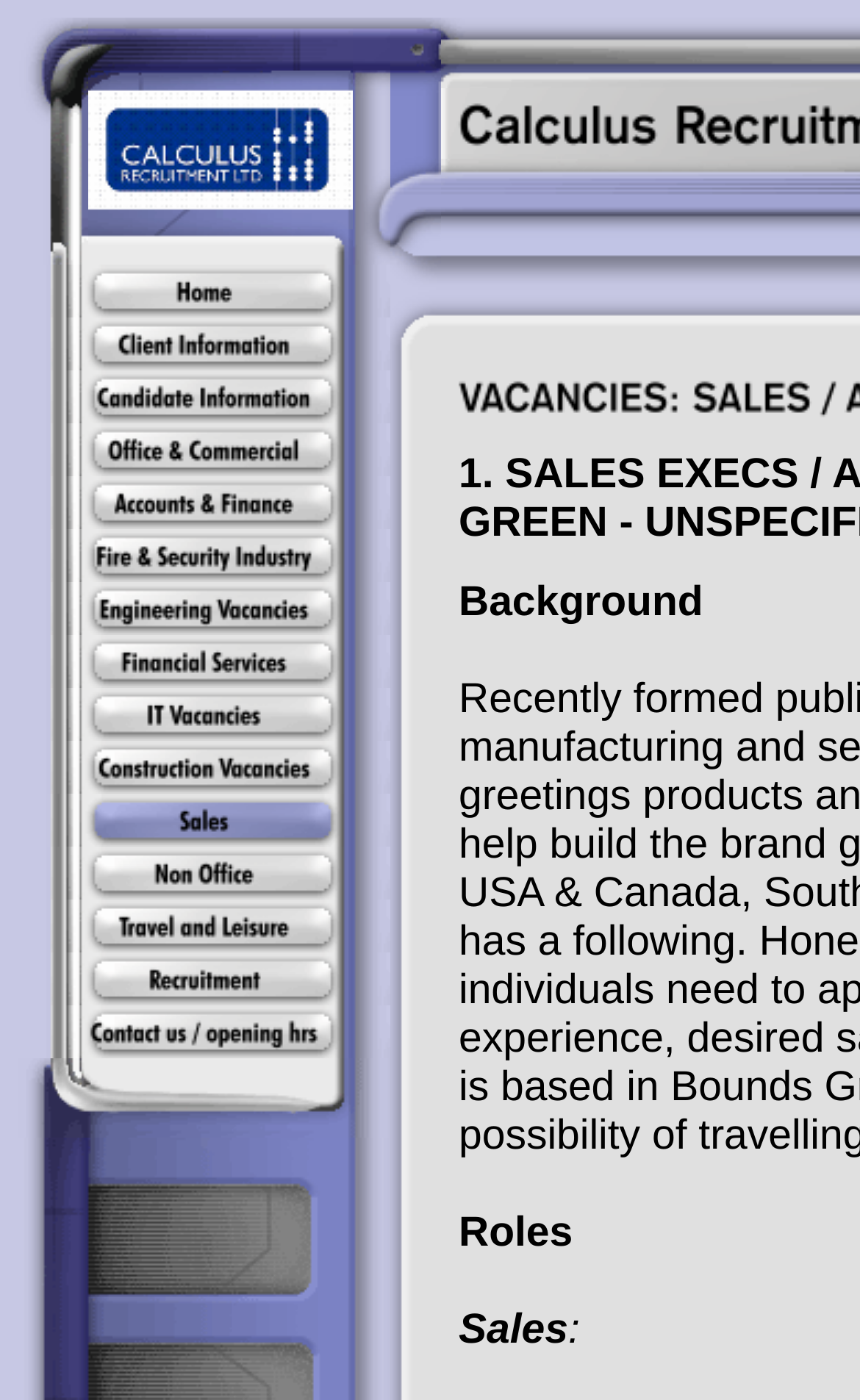Identify the bounding box coordinates of the region that needs to be clicked to carry out this instruction: "Click on Home". Provide these coordinates as four float numbers ranging from 0 to 1, i.e., [left, top, right, bottom].

[0.021, 0.189, 0.454, 0.227]